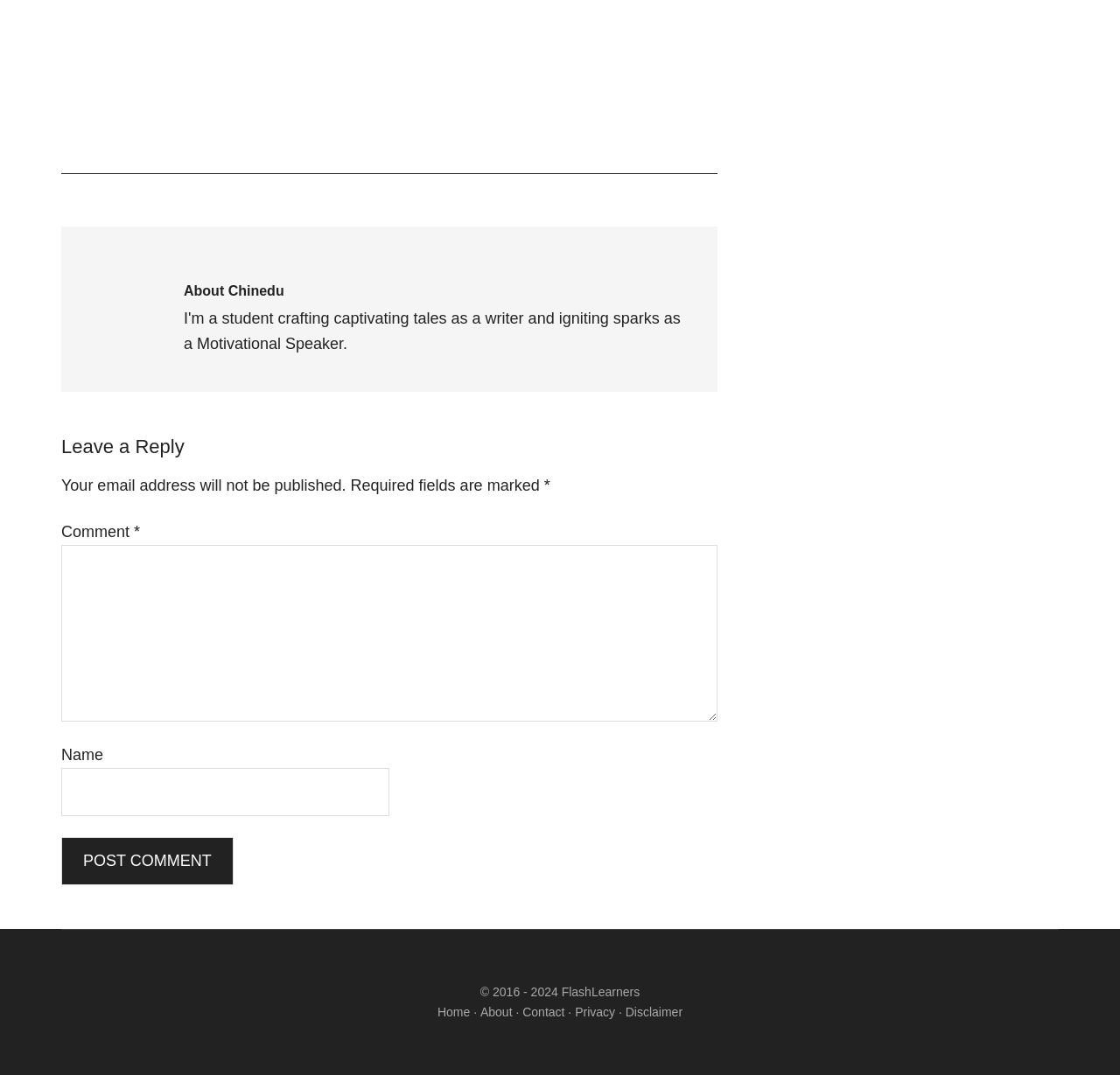Pinpoint the bounding box coordinates of the area that should be clicked to complete the following instruction: "leave a reply". The coordinates must be given as four float numbers between 0 and 1, i.e., [left, top, right, bottom].

[0.055, 0.405, 0.641, 0.427]